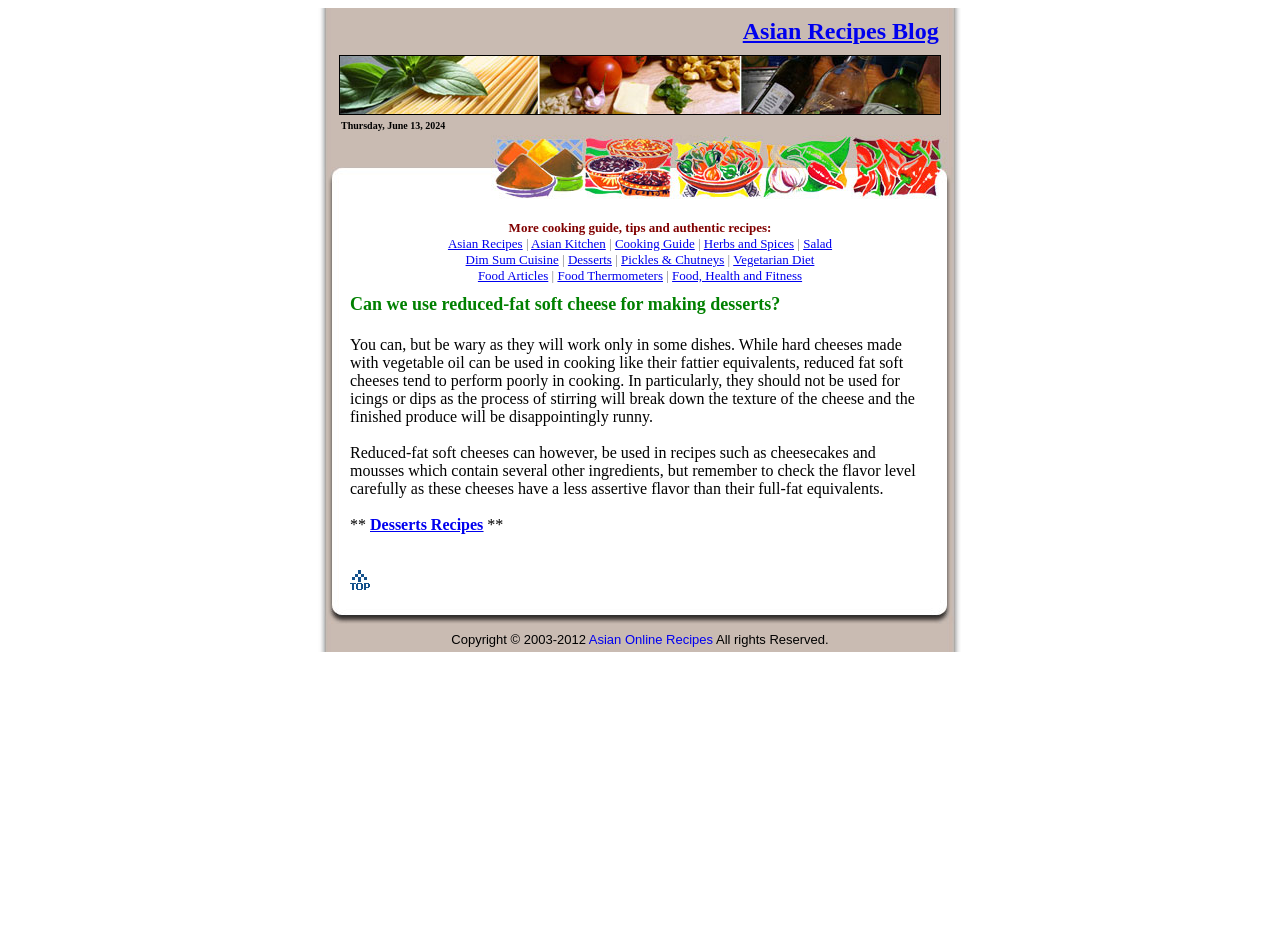Answer the question in one word or a short phrase:
What is the warning about using reduced-fat soft cheese?

It breaks down in icings or dips